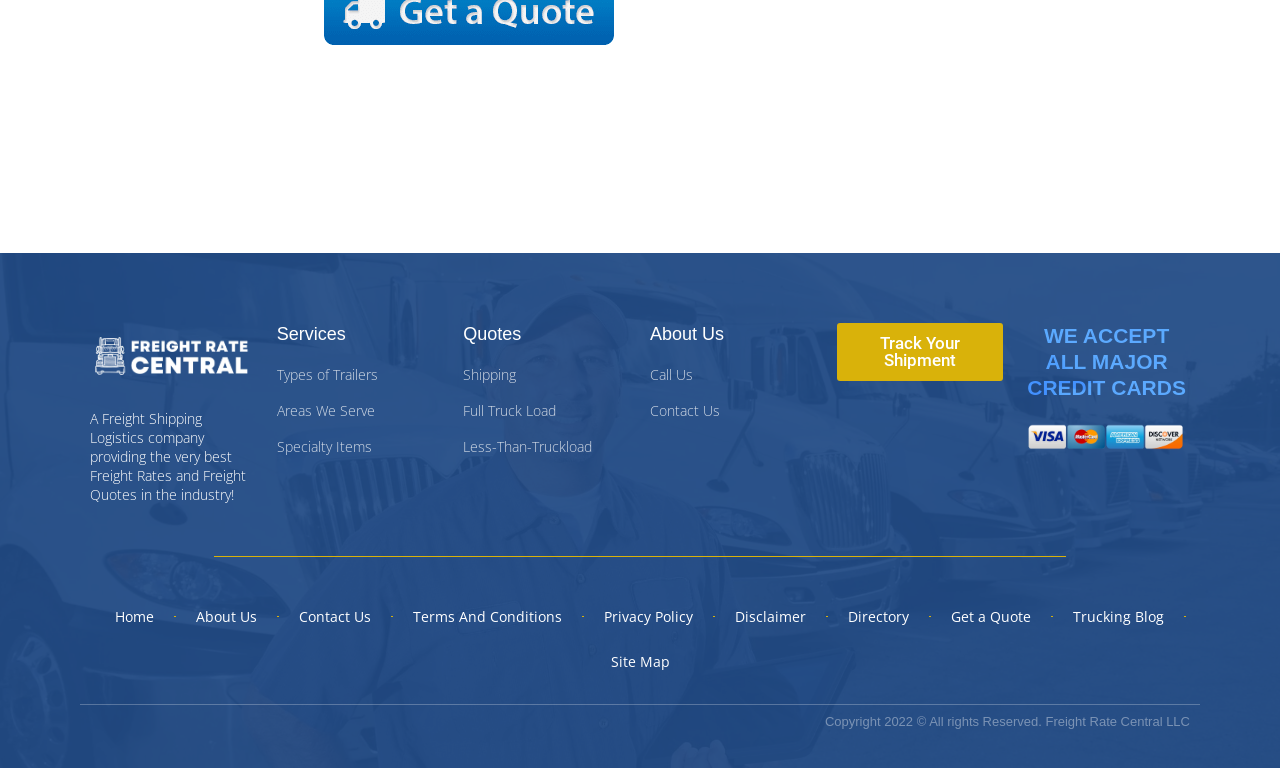Please identify the bounding box coordinates of the clickable area that will fulfill the following instruction: "Click on Types of Trailers". The coordinates should be in the format of four float numbers between 0 and 1, i.e., [left, top, right, bottom].

[0.216, 0.475, 0.346, 0.5]